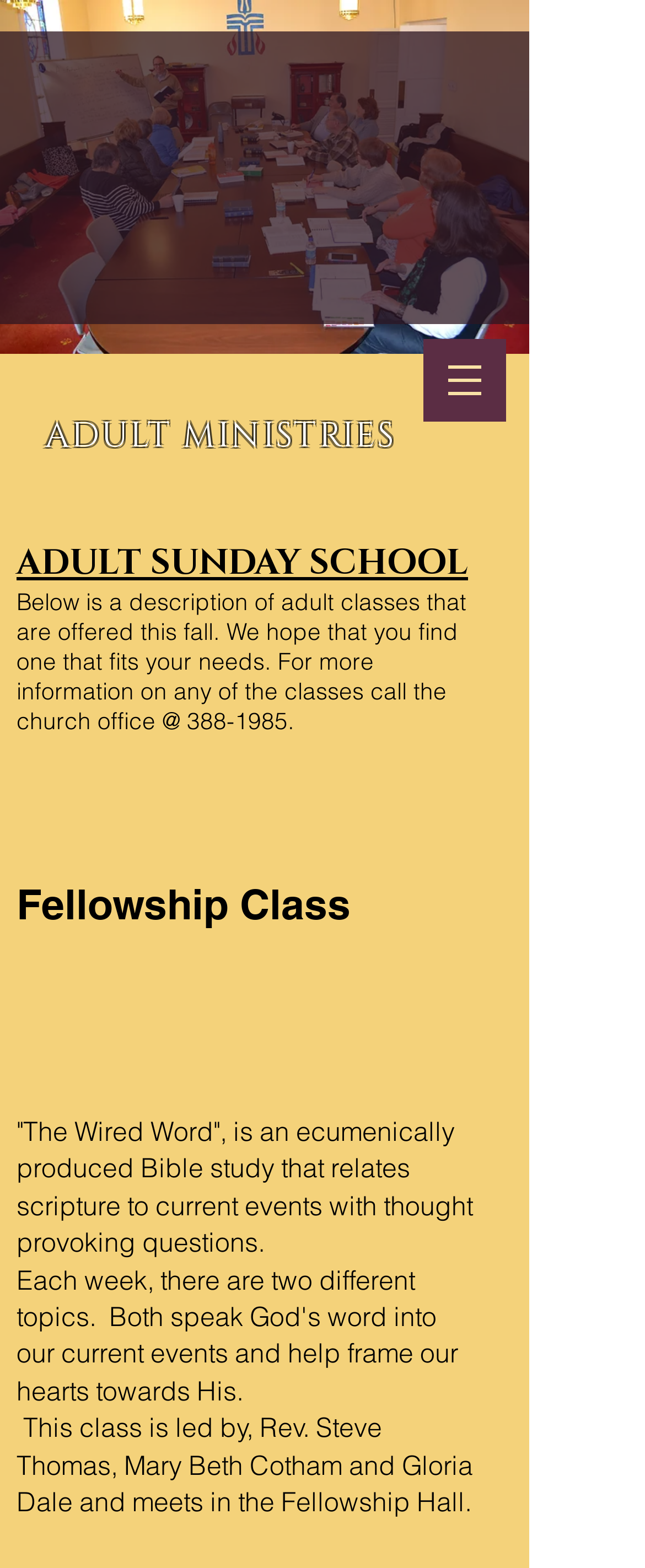Who leads the Fellowship Class?
Using the visual information from the image, give a one-word or short-phrase answer.

Rev. Steve Thomas, Mary Beth Cotham and Gloria Dale